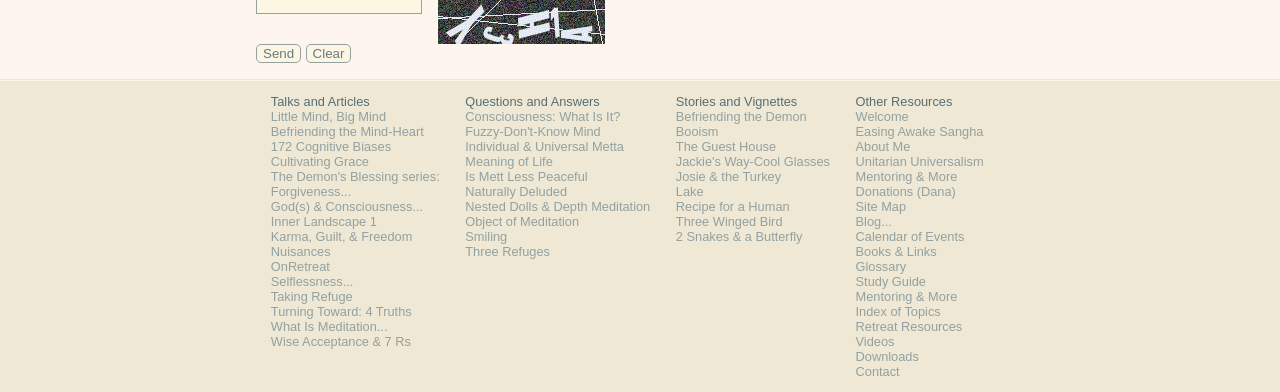Respond with a single word or phrase to the following question:
What is the first link under 'Talks and Articles'?

Little Mind, Big Mind